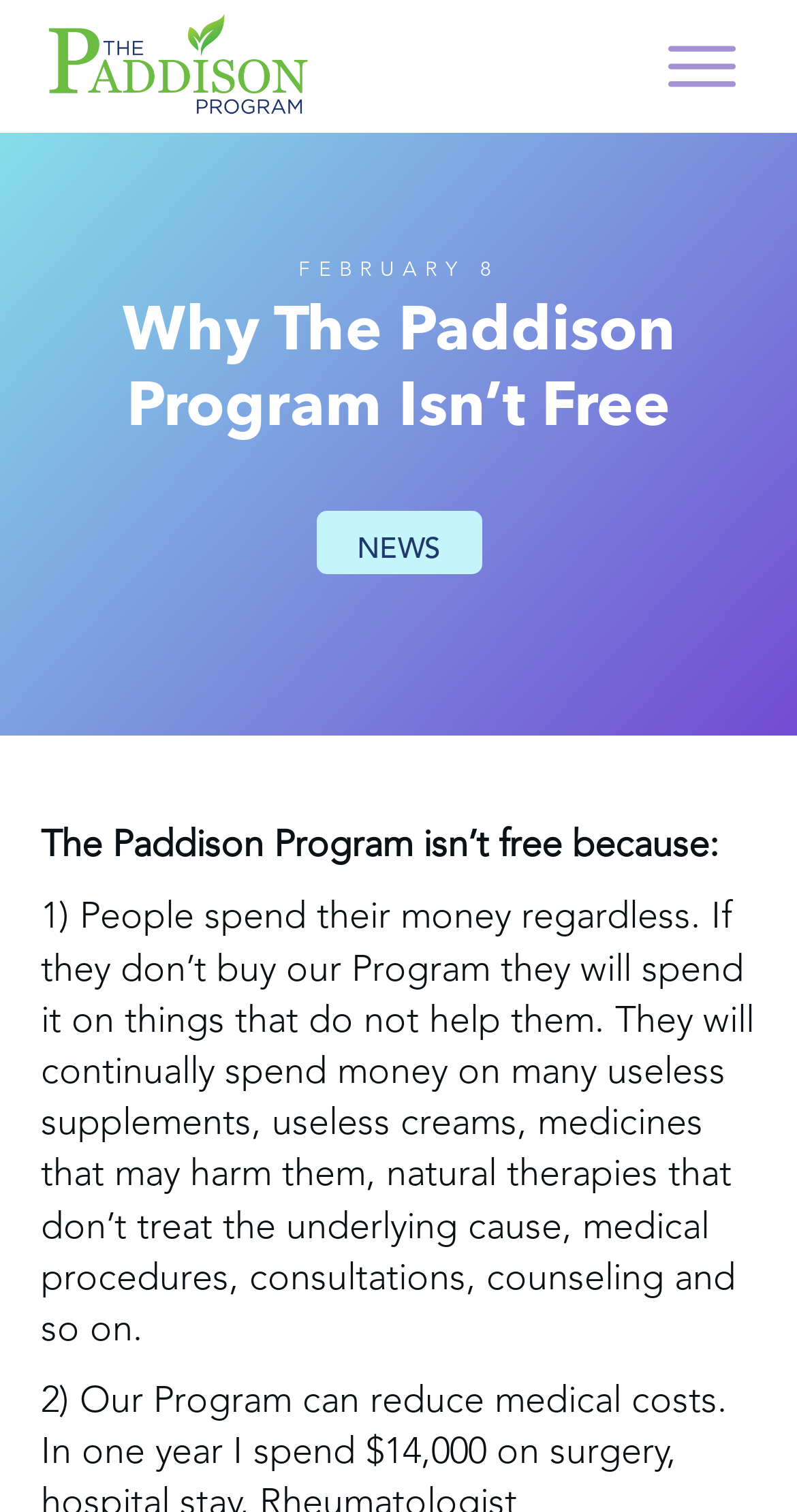How many navigation links are present on the webpage?
Deliver a detailed and extensive answer to the question.

I found six navigation links on the webpage, namely 'Home', 'Reviews', 'Podcast', 'Pricing', 'Login', and 'NEWS', which are mentioned in link elements with bounding boxes [0.786, 0.082, 0.937, 0.136], [0.778, 0.201, 0.984, 0.255], [0.78, 0.261, 0.982, 0.315], [0.793, 0.32, 0.97, 0.374], [0.83, 0.38, 0.971, 0.434], and [0.447, 0.351, 0.553, 0.374] respectively.